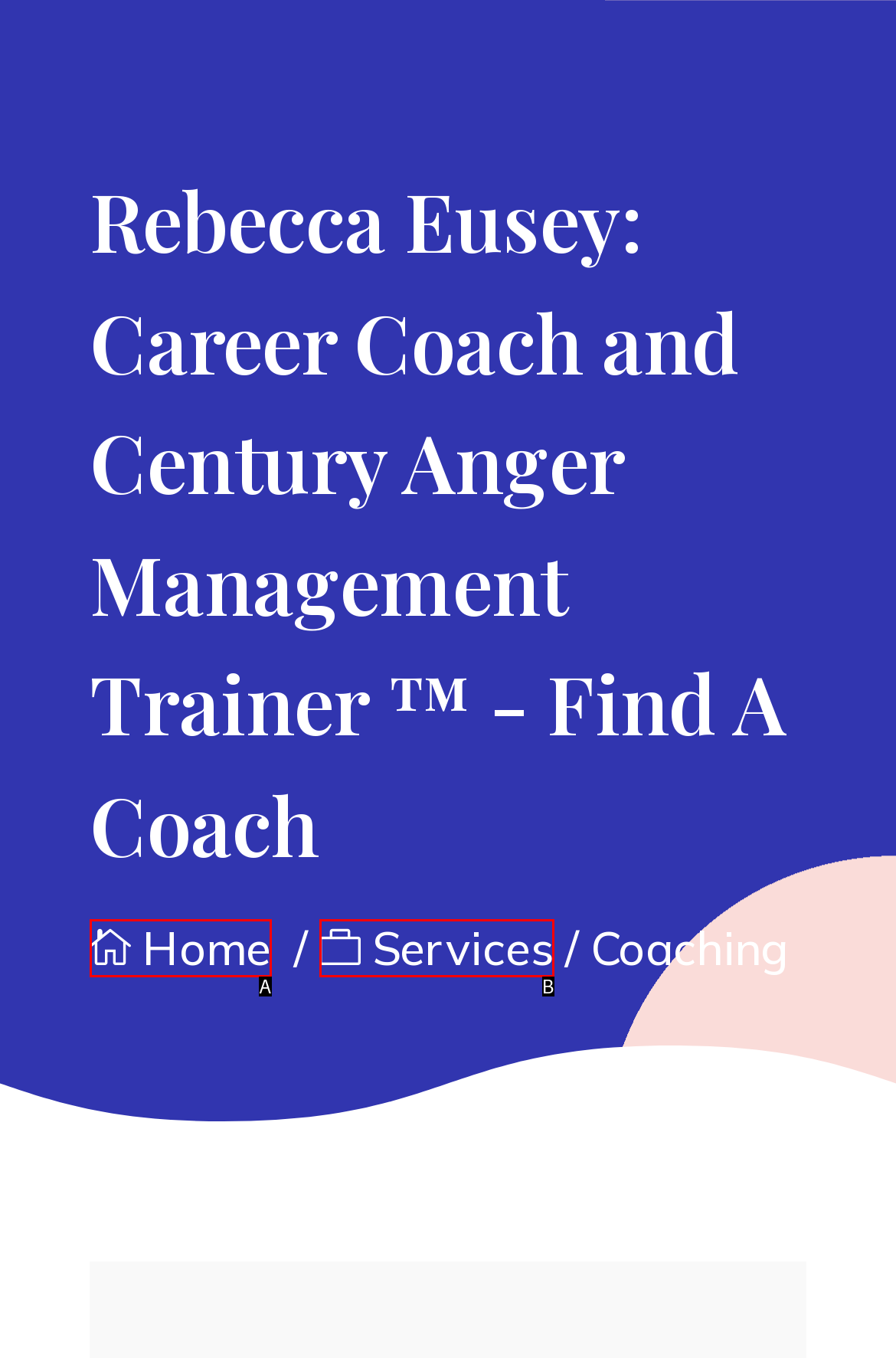Tell me which one HTML element best matches the description:  Home
Answer with the option's letter from the given choices directly.

A